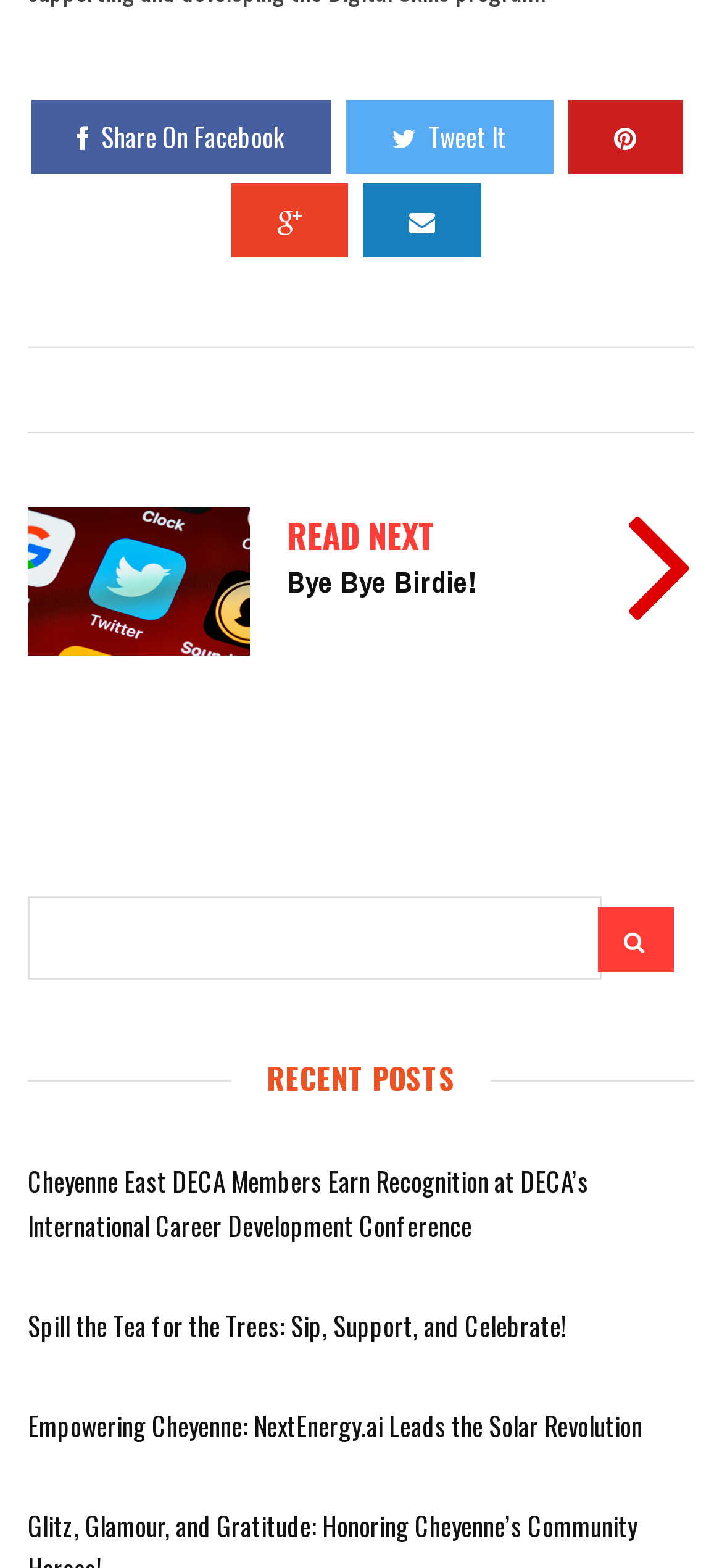Please examine the image and answer the question with a detailed explanation:
What is the social media platform with a bird logo?

I found a link with the text 'Tweet It' and an icon '' which is a bird logo, commonly associated with Twitter.